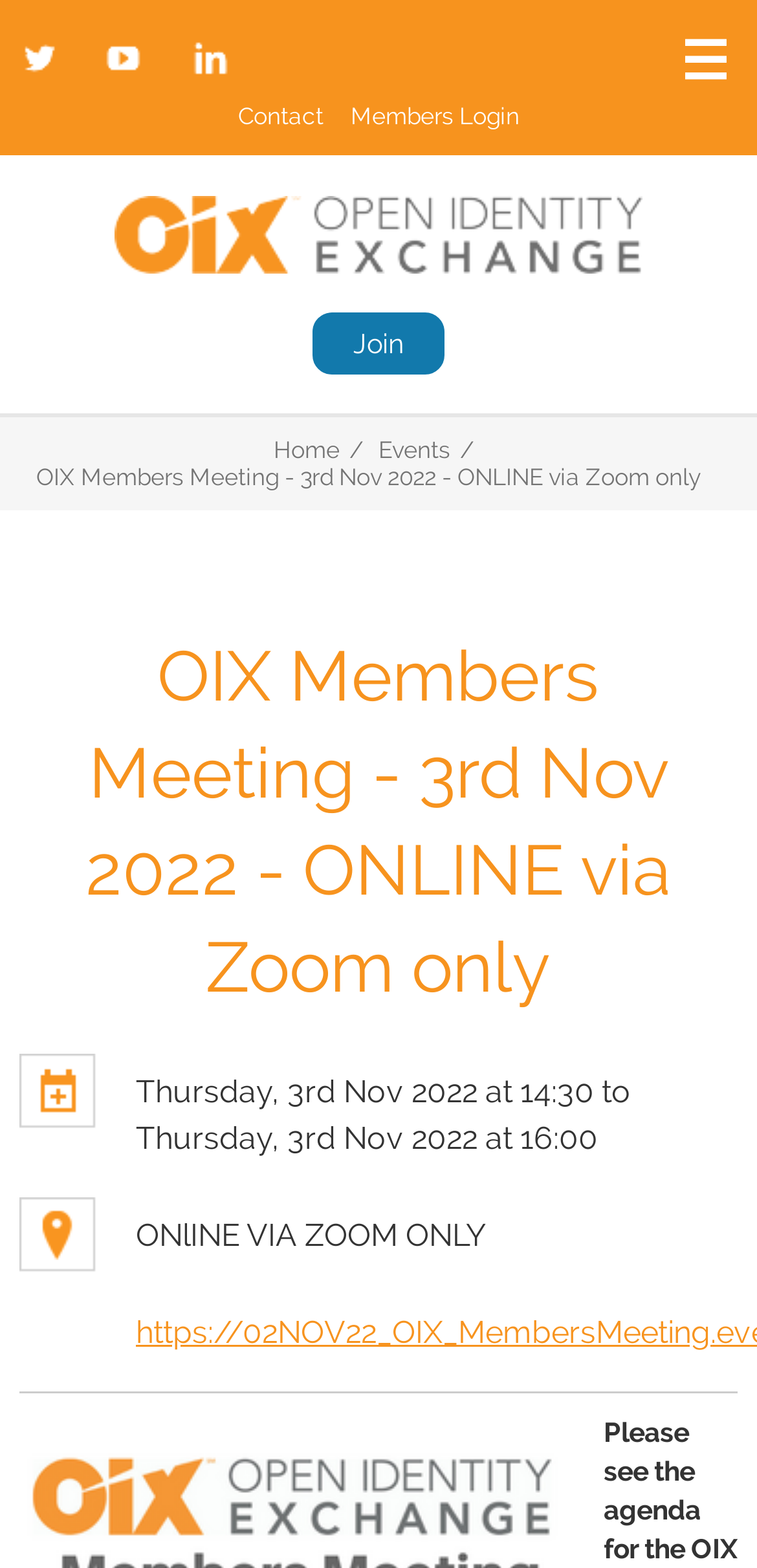Using the element description Members Login, predict the bounding box coordinates for the UI element. Provide the coordinates in (top-left x, top-left y, bottom-right x, bottom-right y) format with values ranging from 0 to 1.

[0.463, 0.066, 0.686, 0.083]